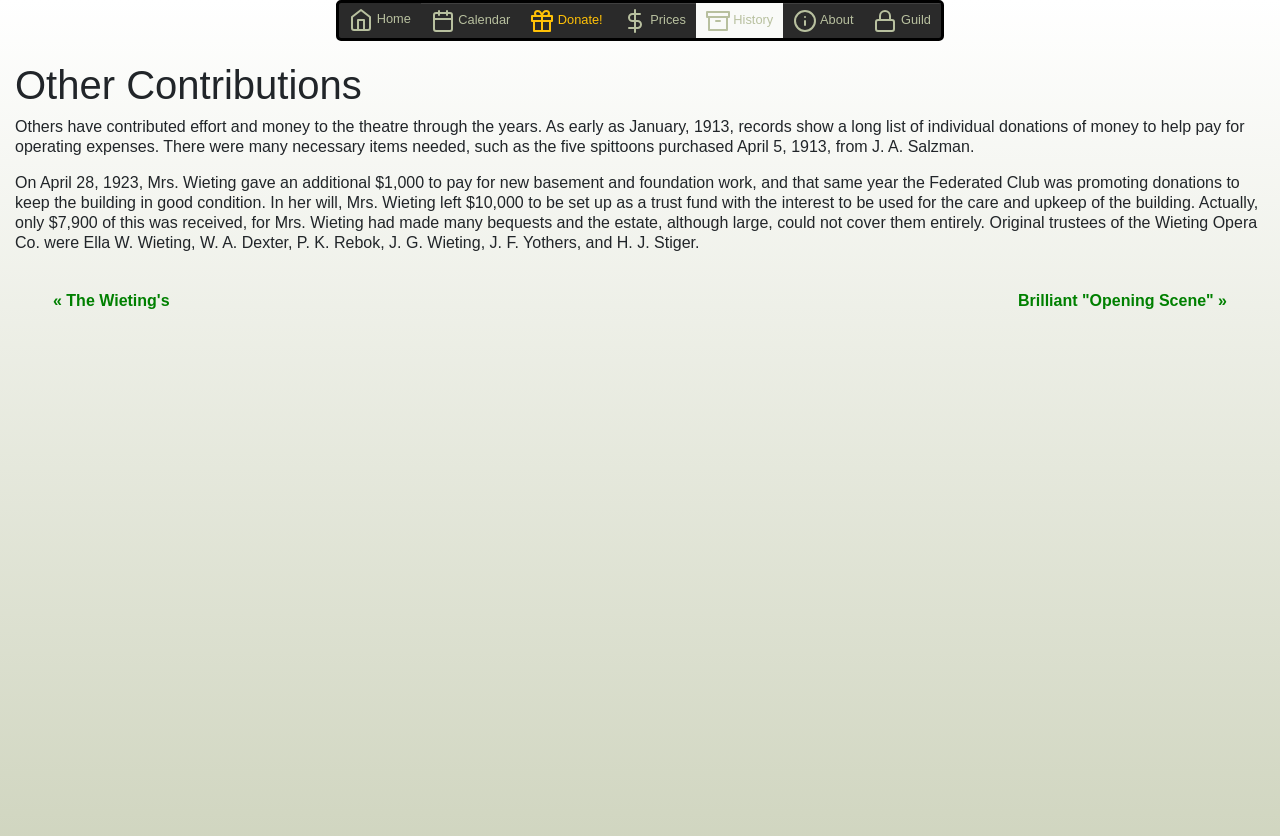Respond with a single word or short phrase to the following question: 
Who left a trust fund for the theatre?

Mrs. Wieting